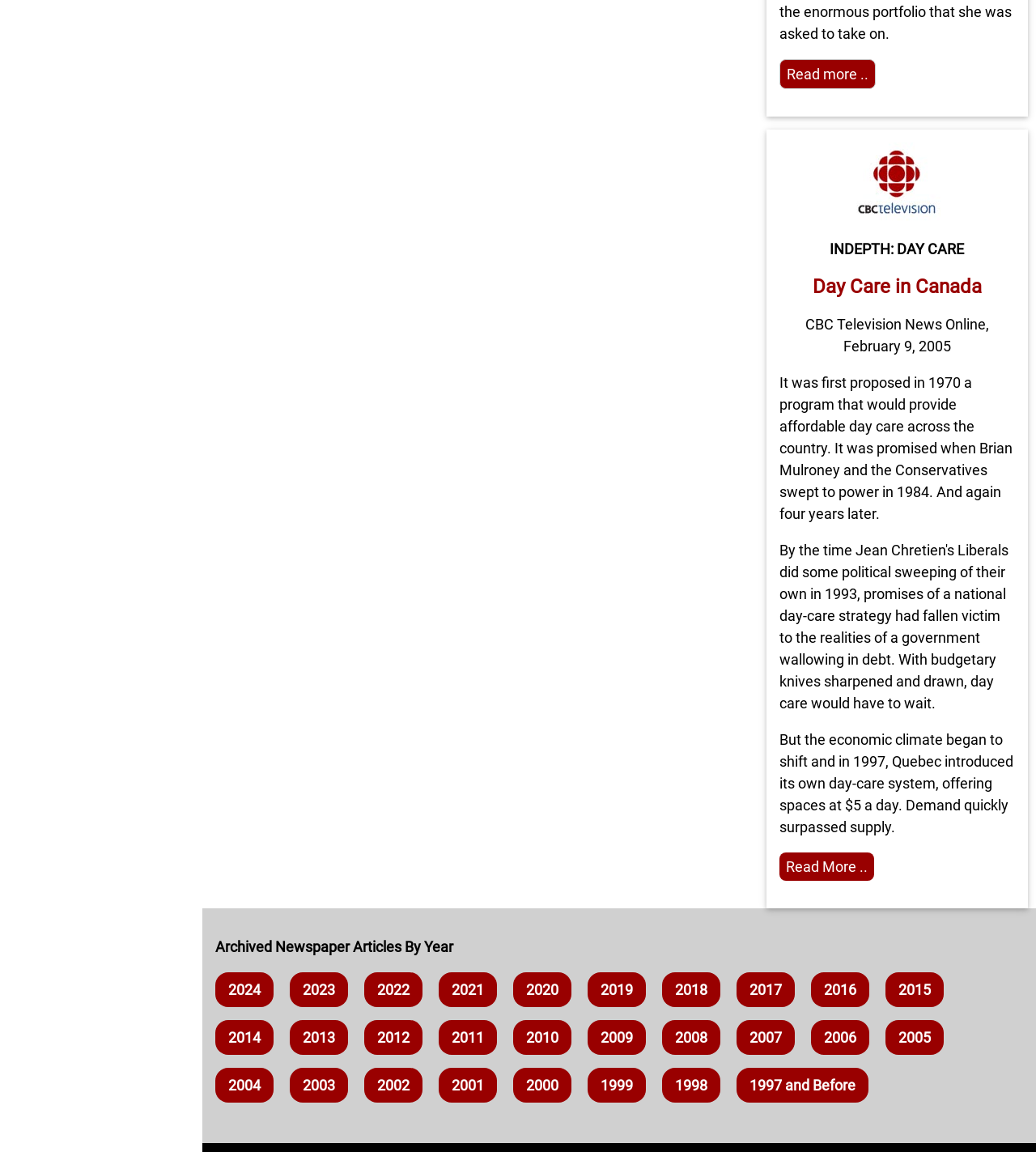Find the bounding box coordinates of the area that needs to be clicked in order to achieve the following instruction: "Read the full article about day care". The coordinates should be specified as four float numbers between 0 and 1, i.e., [left, top, right, bottom].

[0.752, 0.74, 0.843, 0.765]